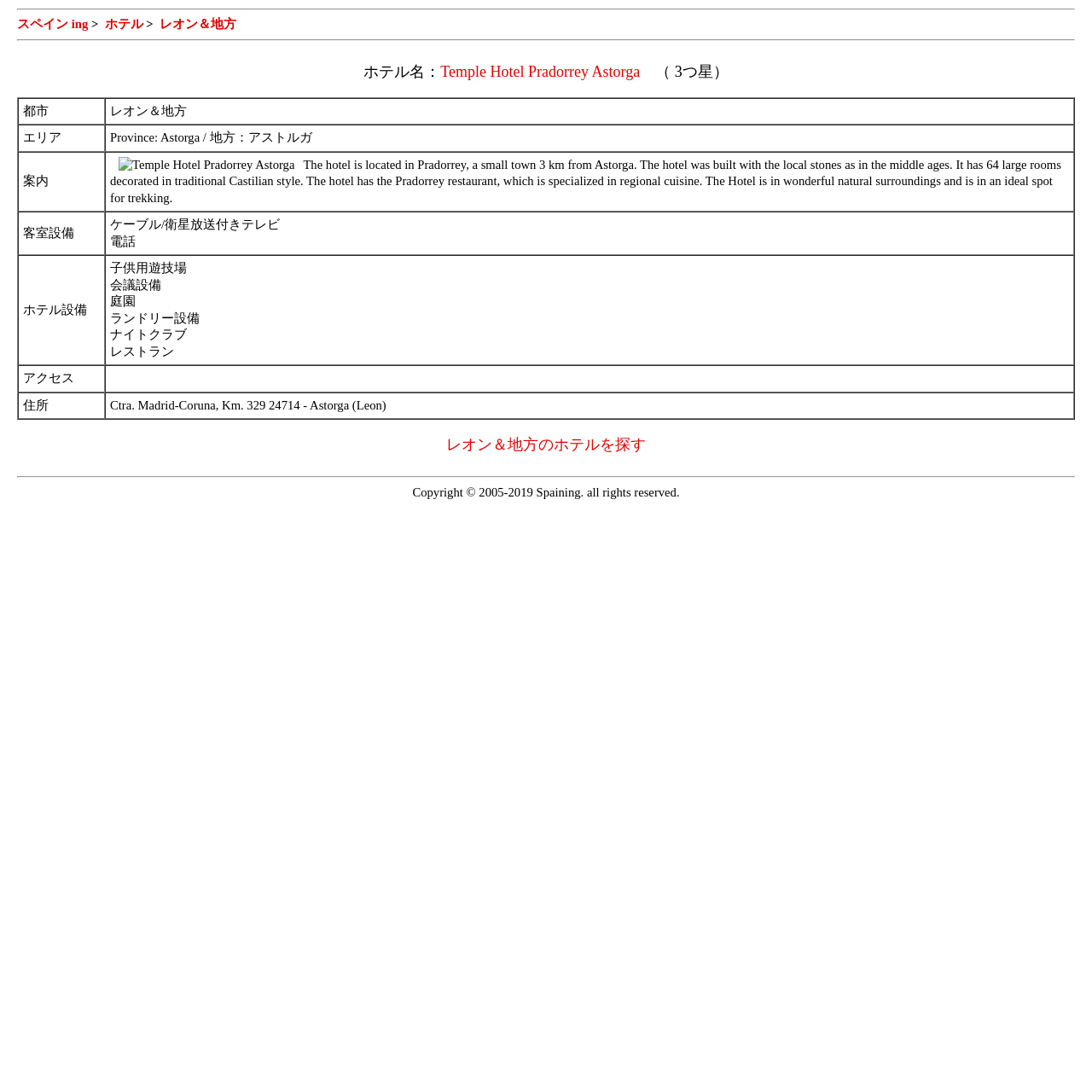From the image, can you give a detailed response to the question below:
What is the location of the hotel?

I found the answer by reading the description of the hotel in the table element, which mentions that the hotel is located in Pradorrey, a small town 3 km from Astorga.